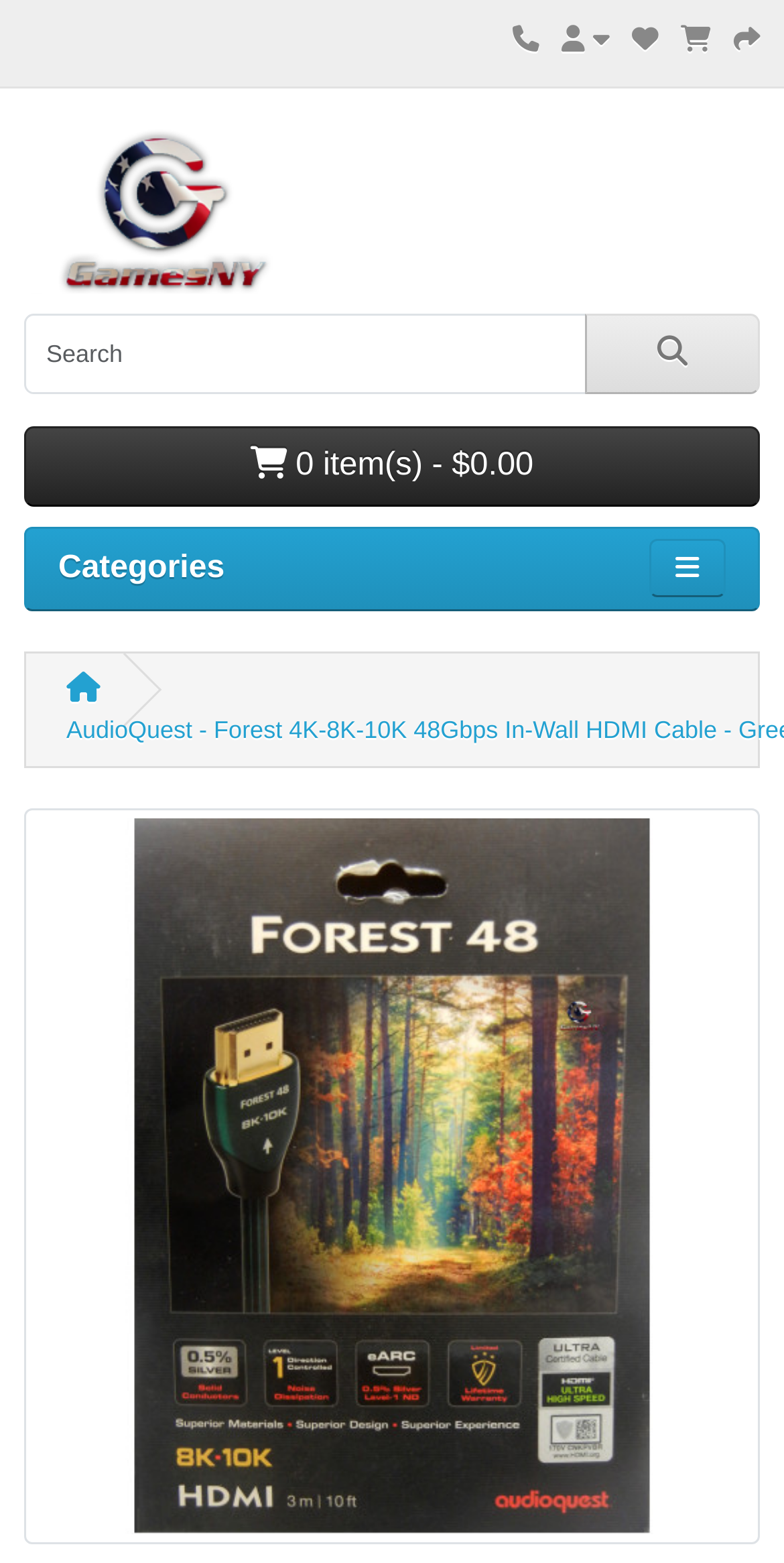Identify the bounding box coordinates of the clickable region to carry out the given instruction: "Go to Samex Computers homepage".

[0.031, 0.125, 0.544, 0.143]